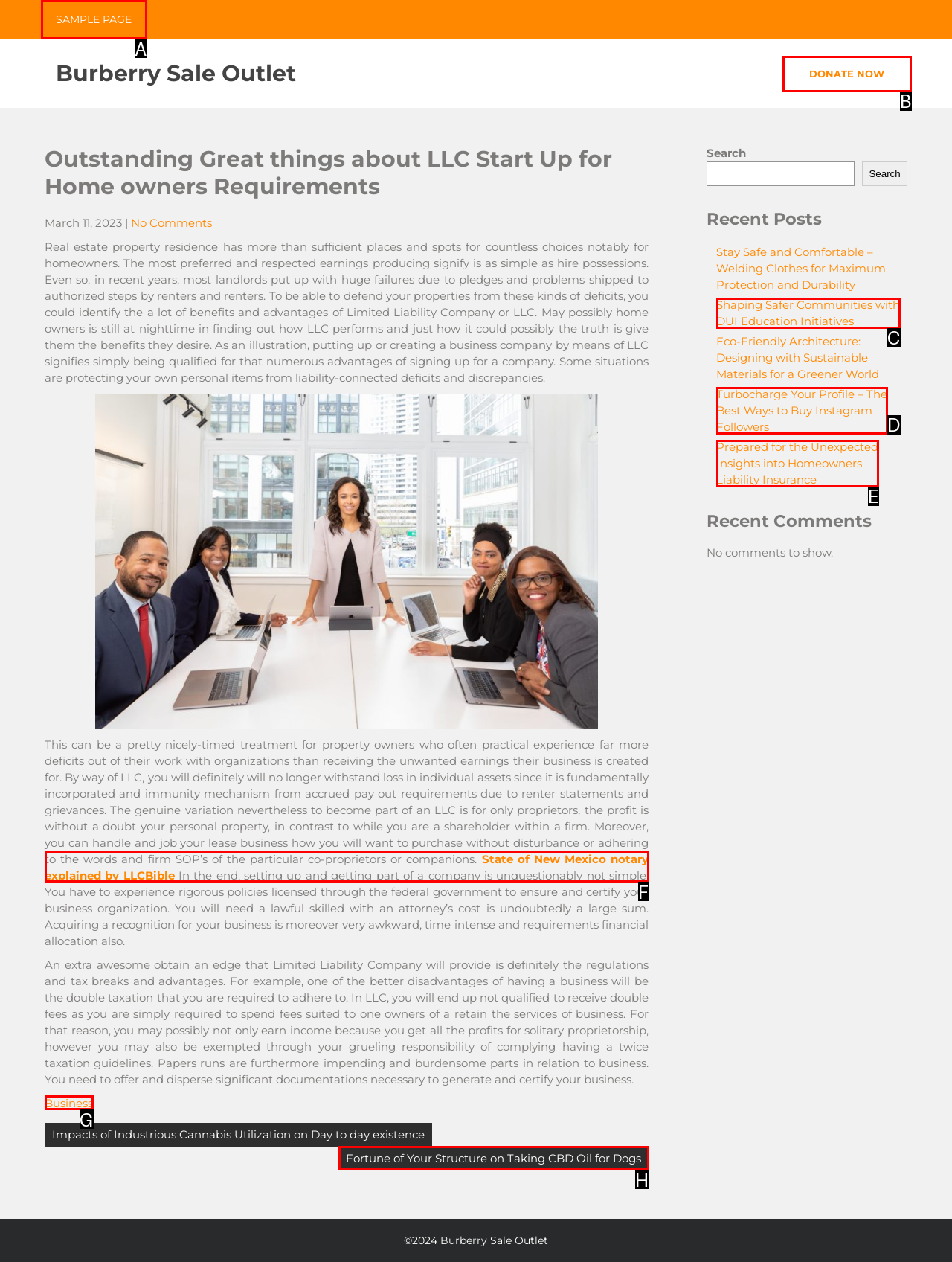Determine the letter of the UI element that will complete the task: Click on the 'SAMPLE PAGE' link
Reply with the corresponding letter.

A